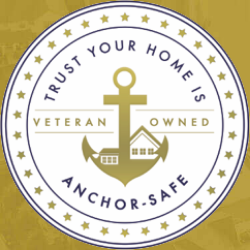What is emphasized by the phrase 'VETERAN OWNED'?
Provide a comprehensive and detailed answer to the question.

The phrase 'VETERAN OWNED' emphasizes the company's roots in military service, appealing to both local and broader communities who value veteran enterprises and highlighting the company's commitment to quality and safety.